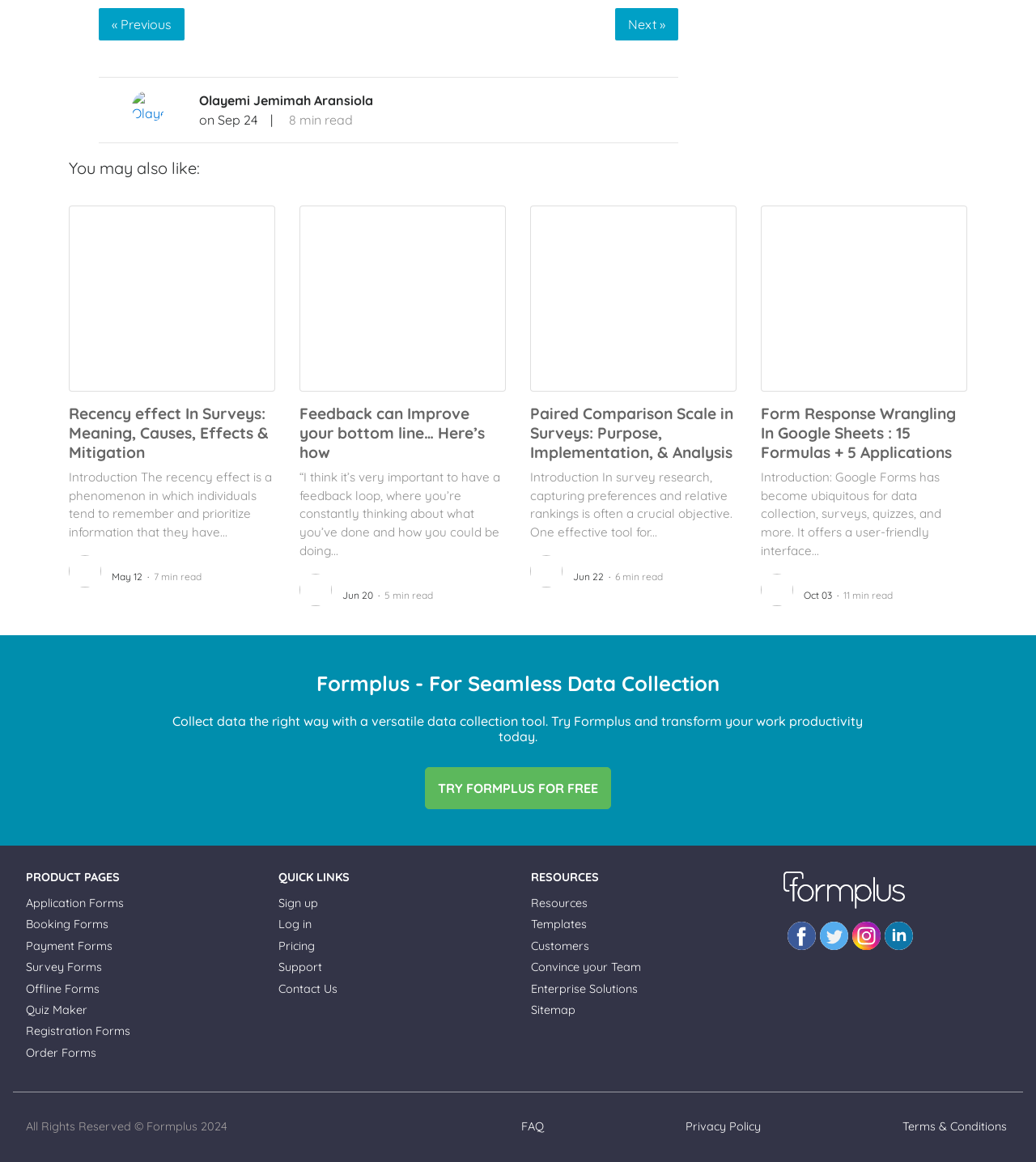How many minutes does it take to read the second article?
Please provide a single word or phrase in response based on the screenshot.

7 min